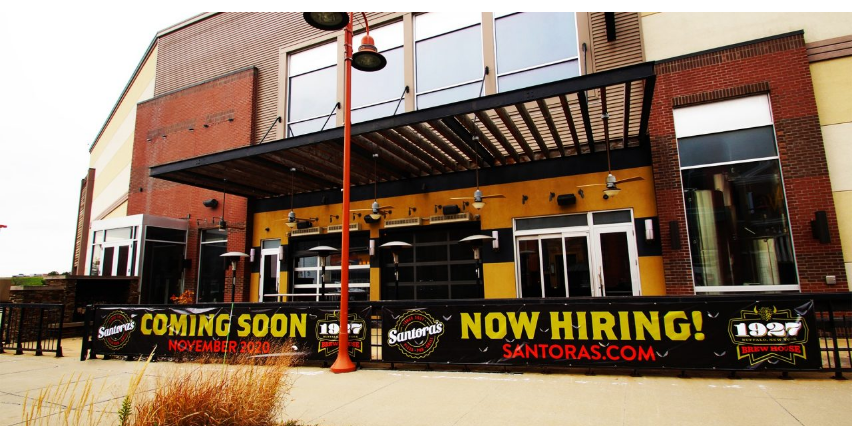What is the purpose of the banner?
From the screenshot, provide a brief answer in one word or phrase.

To announce the opening and hiring